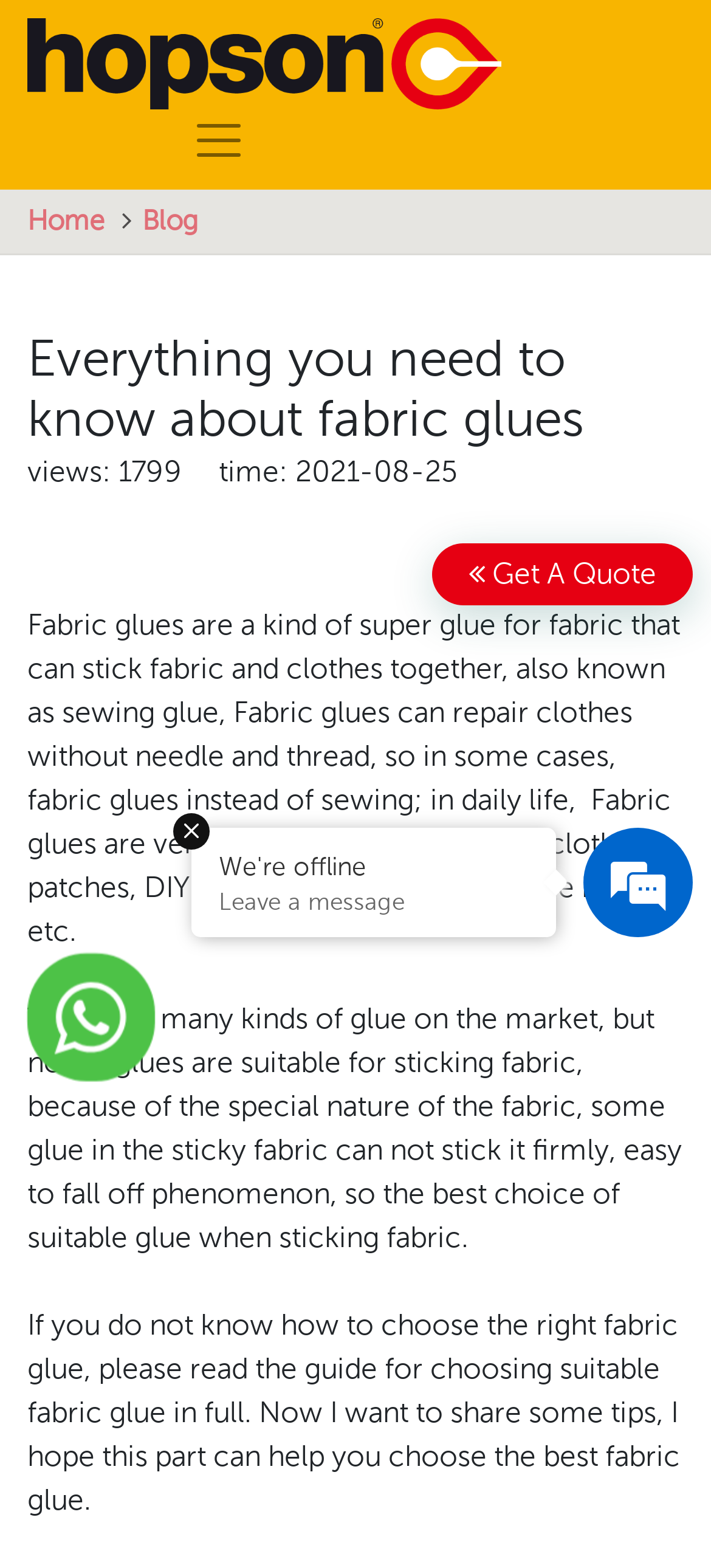Find the UI element described as: "Business" and predict its bounding box coordinates. Ensure the coordinates are four float numbers between 0 and 1, [left, top, right, bottom].

None